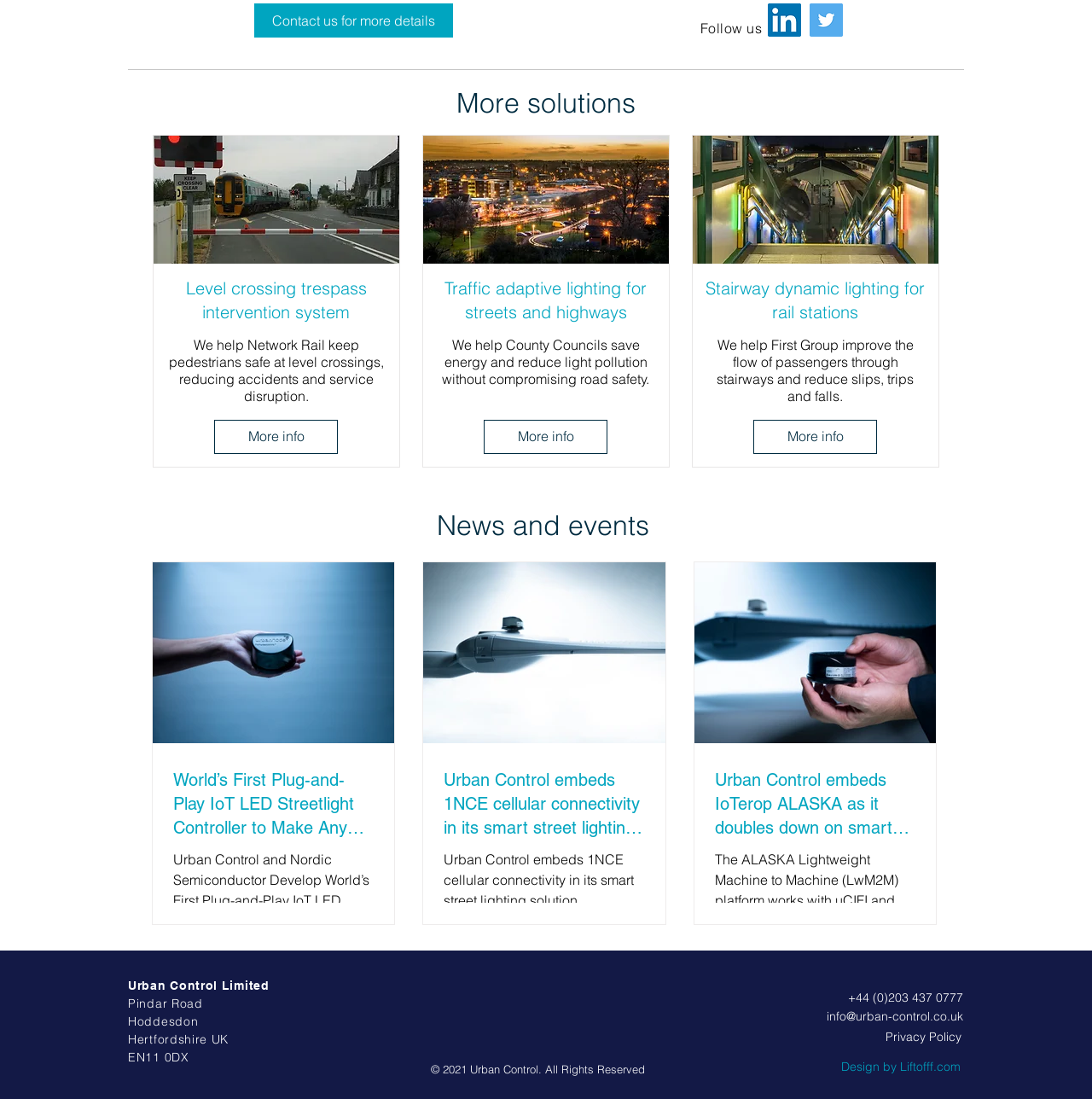How many news articles are displayed?
Give a comprehensive and detailed explanation for the question.

I counted the number of news article summaries displayed in the News and Events section of the webpage, which includes images and brief descriptions.